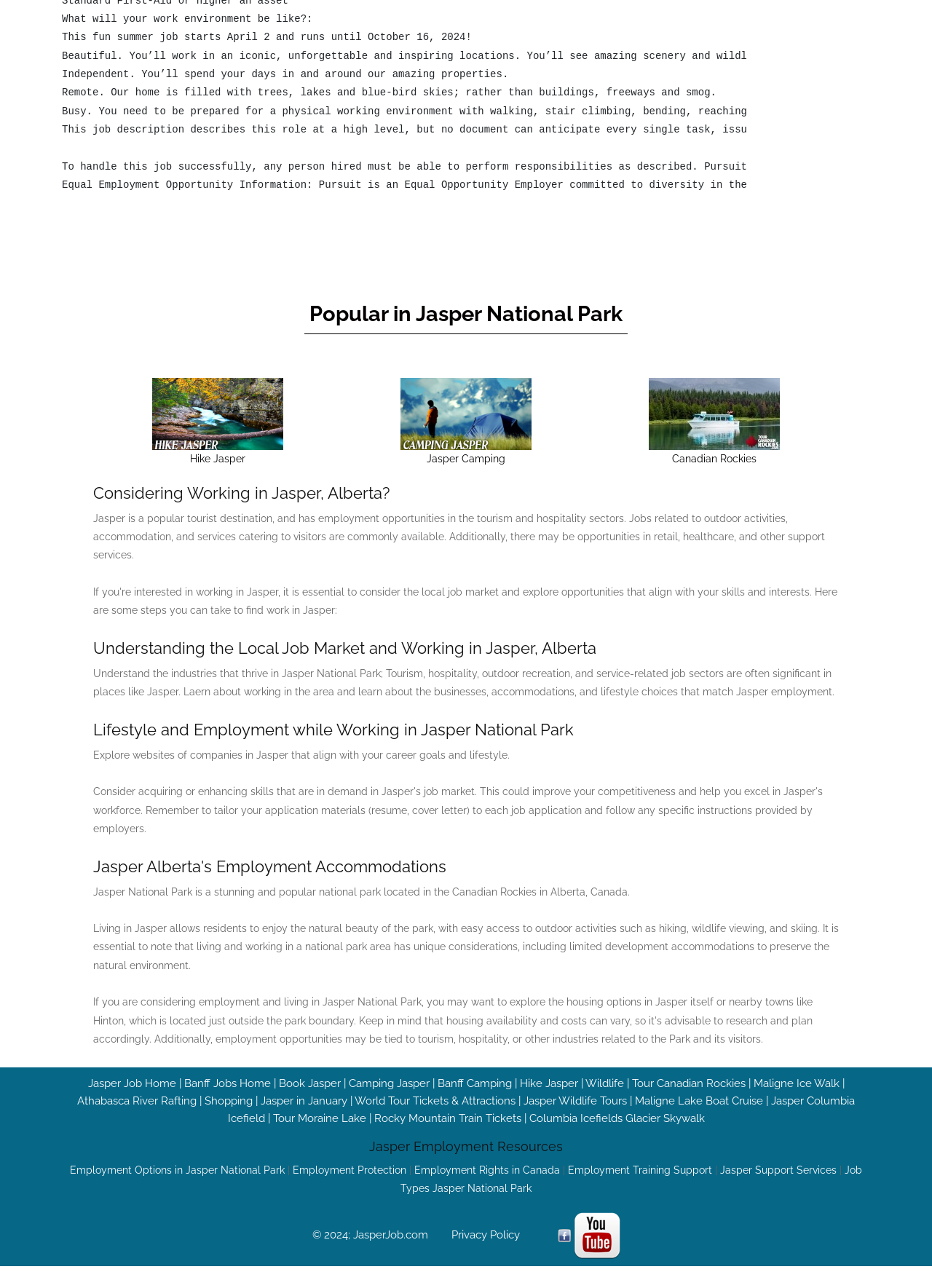Provide a one-word or short-phrase response to the question:
What is the name of the website?

JasperJob.com